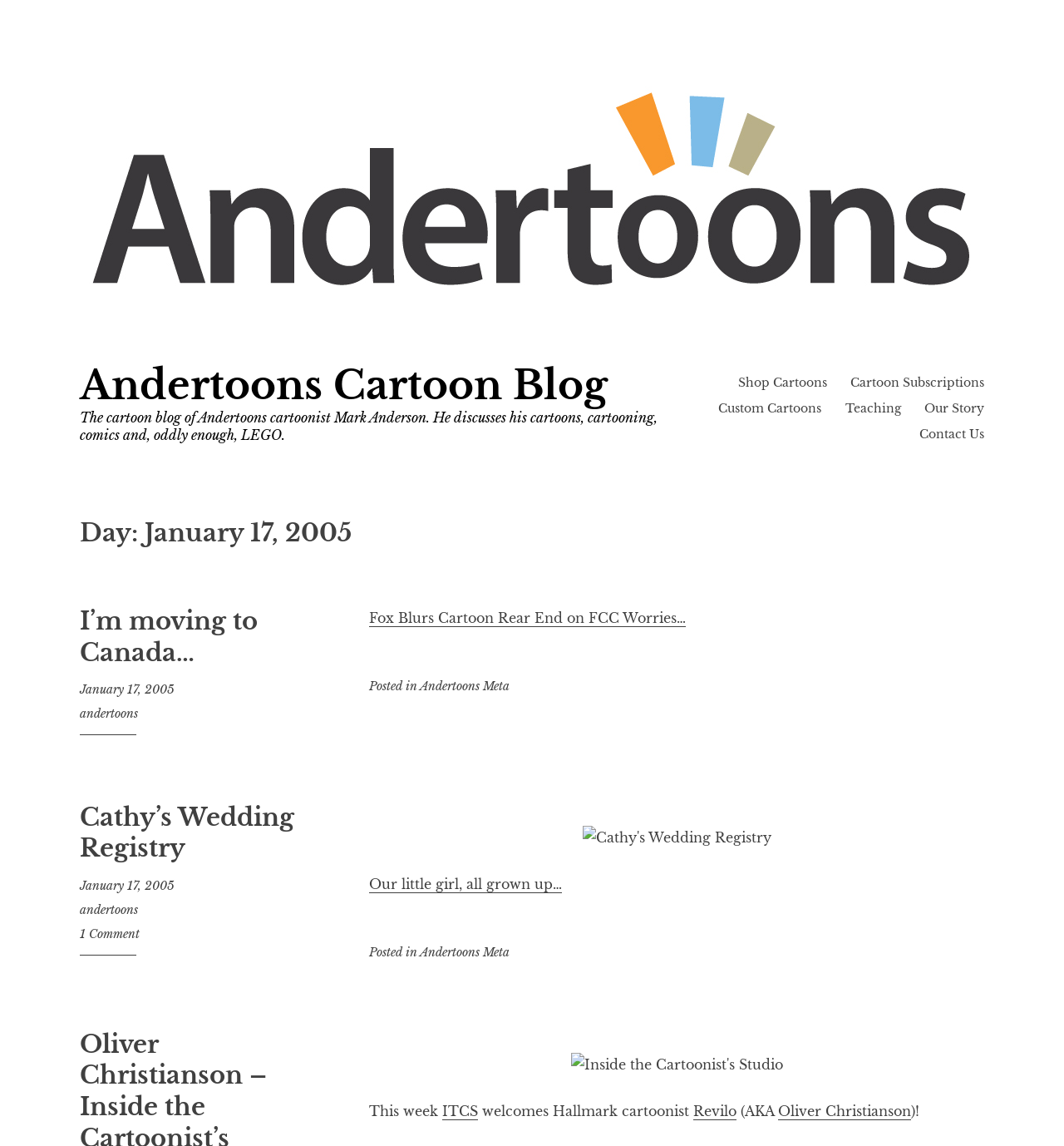Provide the bounding box coordinates of the section that needs to be clicked to accomplish the following instruction: "View Shop Cartoons."

[0.693, 0.328, 0.777, 0.341]